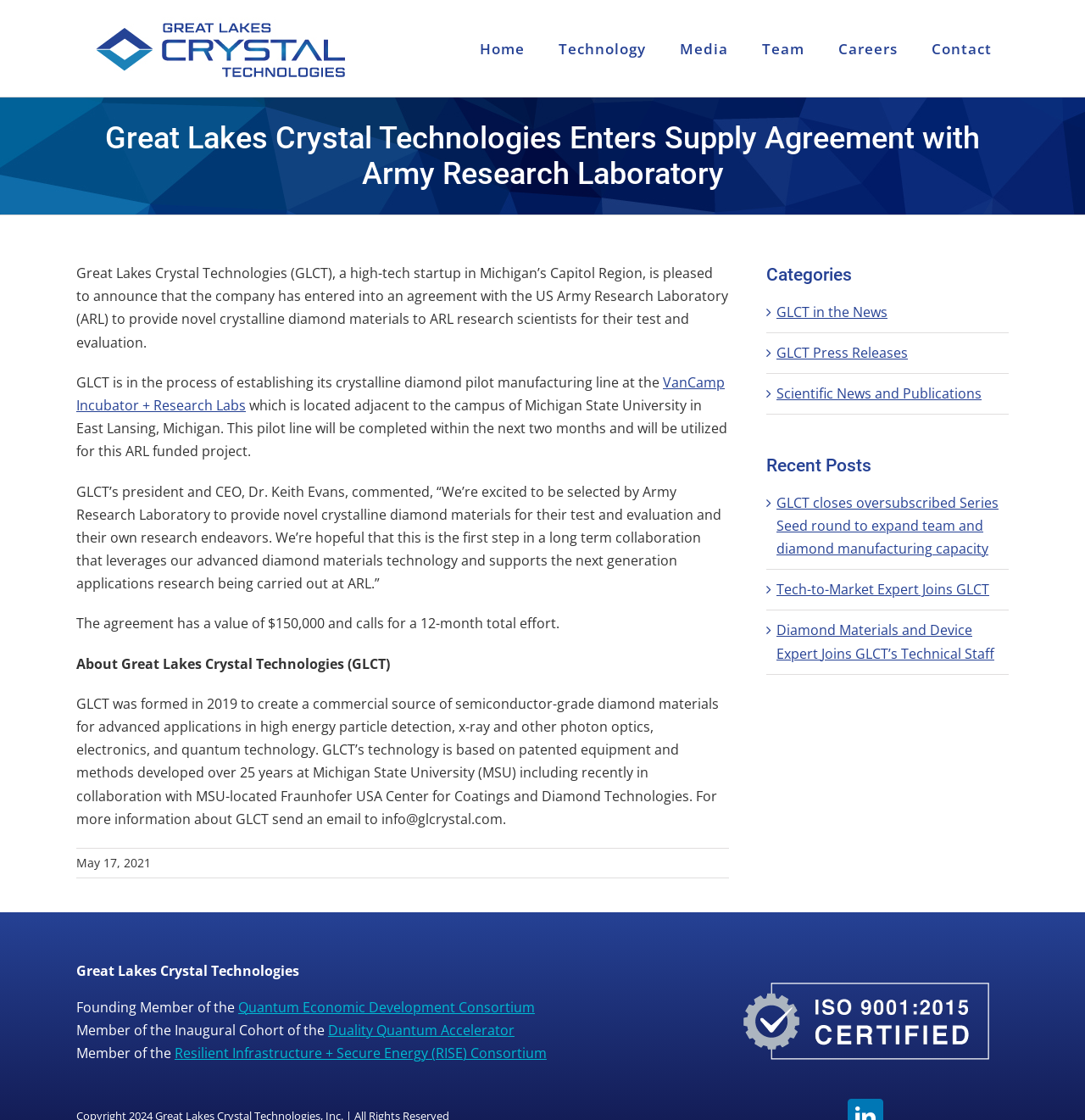Utilize the information from the image to answer the question in detail:
What is the date of the press release?

The answer can be found at the bottom of the article, which states 'May 17, 2021'.